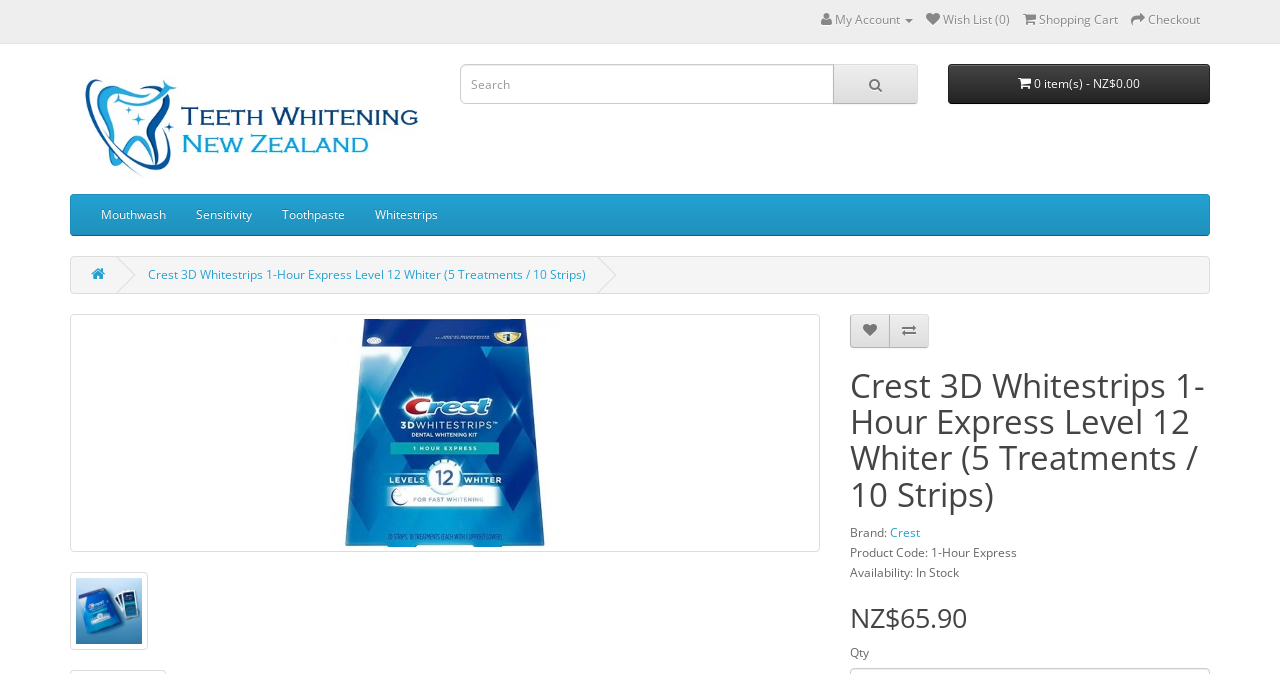Please indicate the bounding box coordinates for the clickable area to complete the following task: "Add to wish list". The coordinates should be specified as four float numbers between 0 and 1, i.e., [left, top, right, bottom].

[0.723, 0.016, 0.789, 0.042]